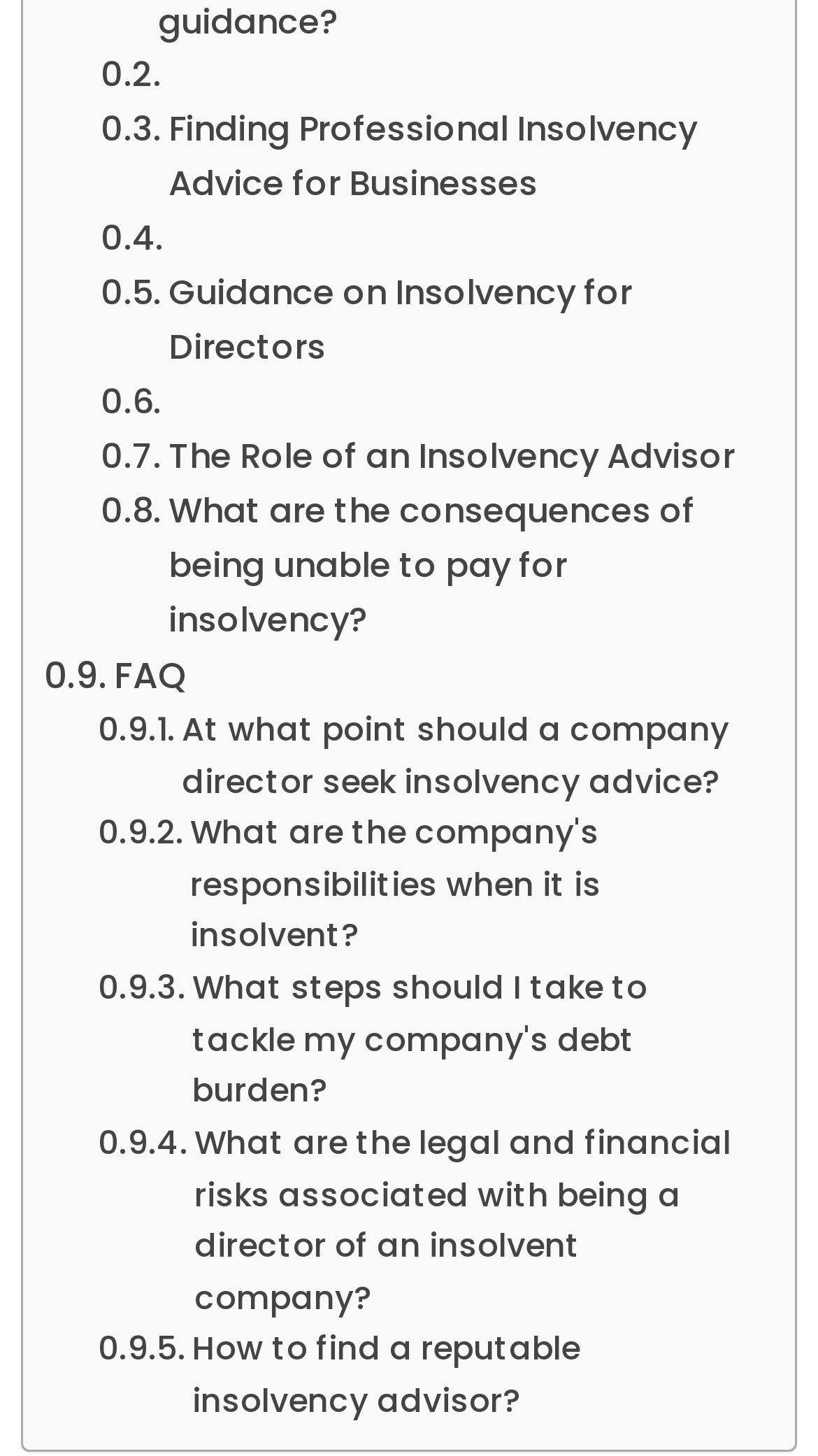Please reply to the following question with a single word or a short phrase:
What is the first link on the webpage?

Finding Professional Insolvency Advice for Businesses